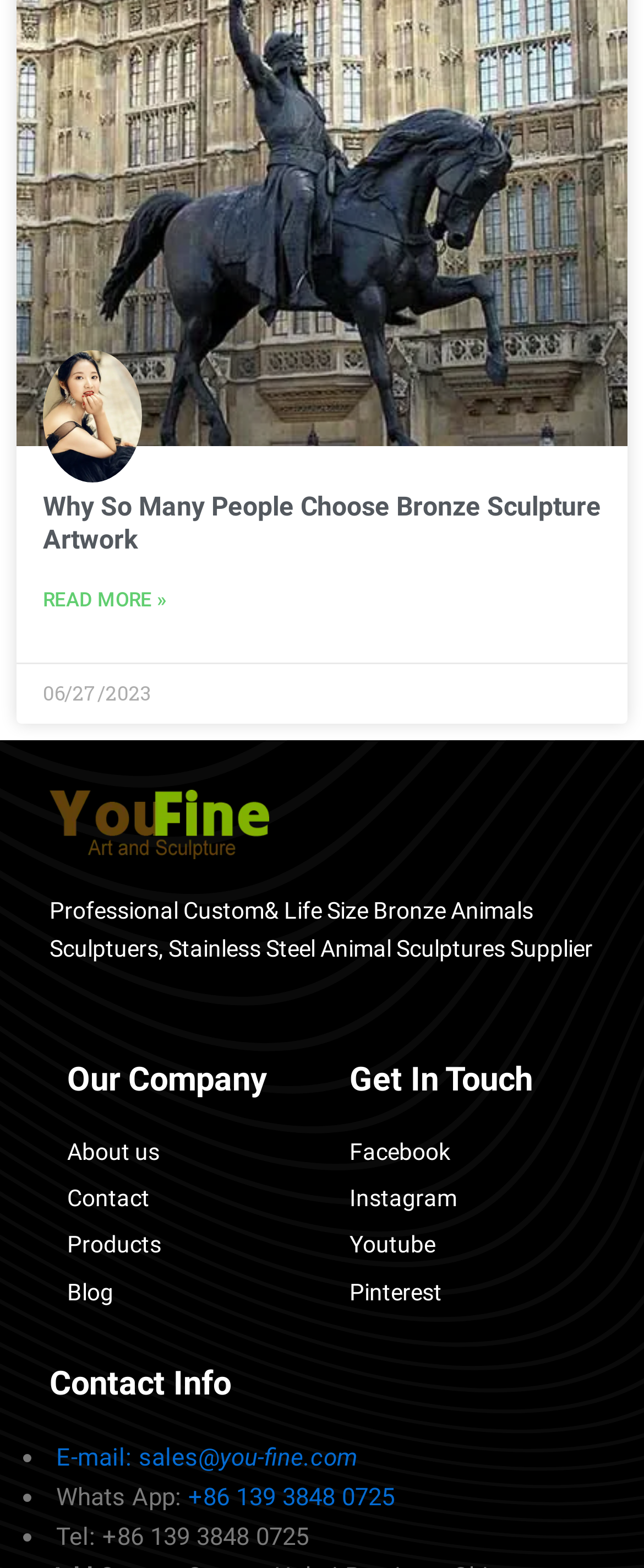Pinpoint the bounding box coordinates of the clickable element to carry out the following instruction: "Read more about Why So Many People Choose Bronze Sculpture Artwork."

[0.067, 0.373, 0.259, 0.394]